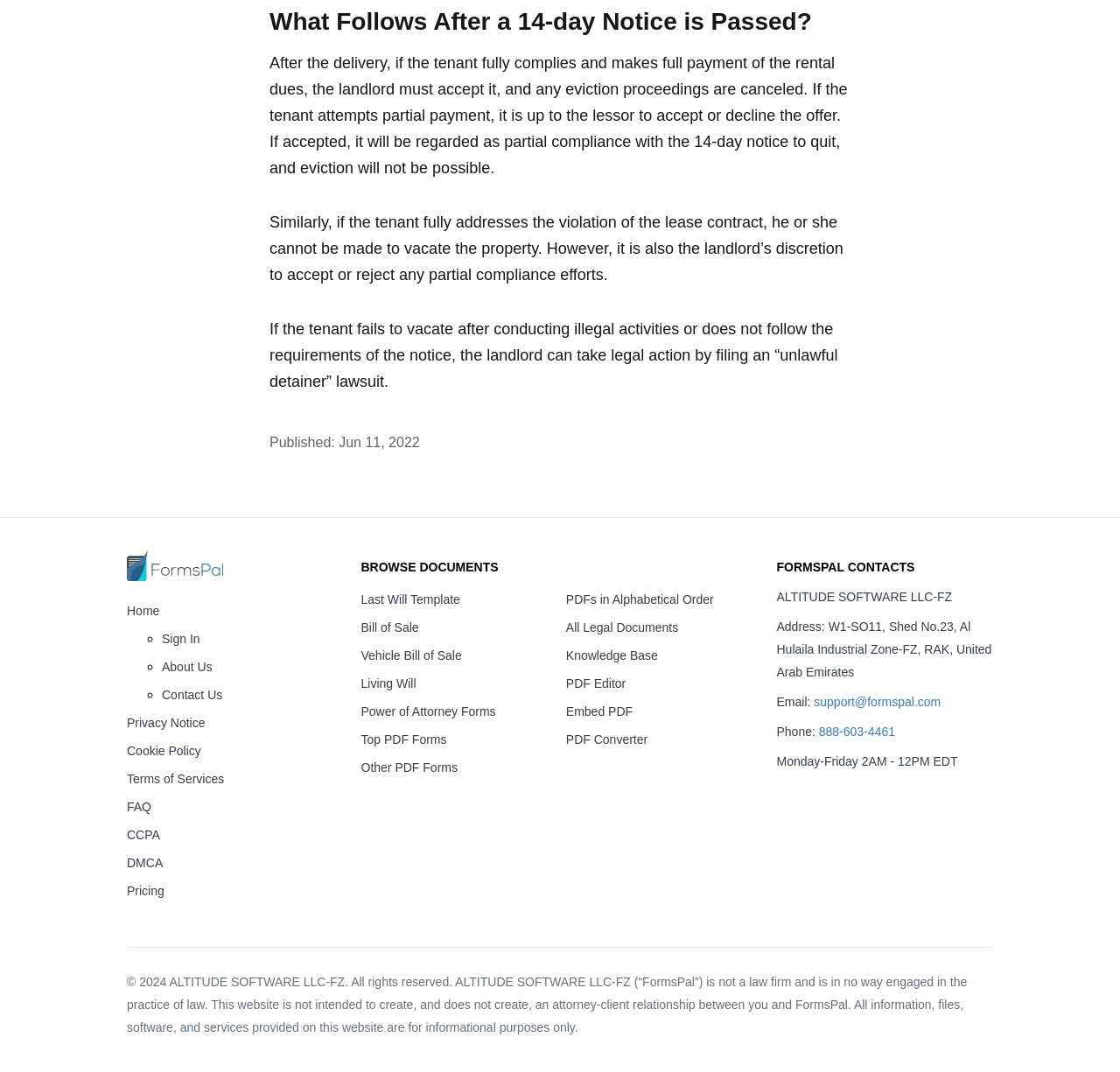Based on the element description, predict the bounding box coordinates (top-left x, top-left y, bottom-right x, bottom-right y) for the UI element in the screenshot: Last Will Template

[0.322, 0.553, 0.411, 0.566]